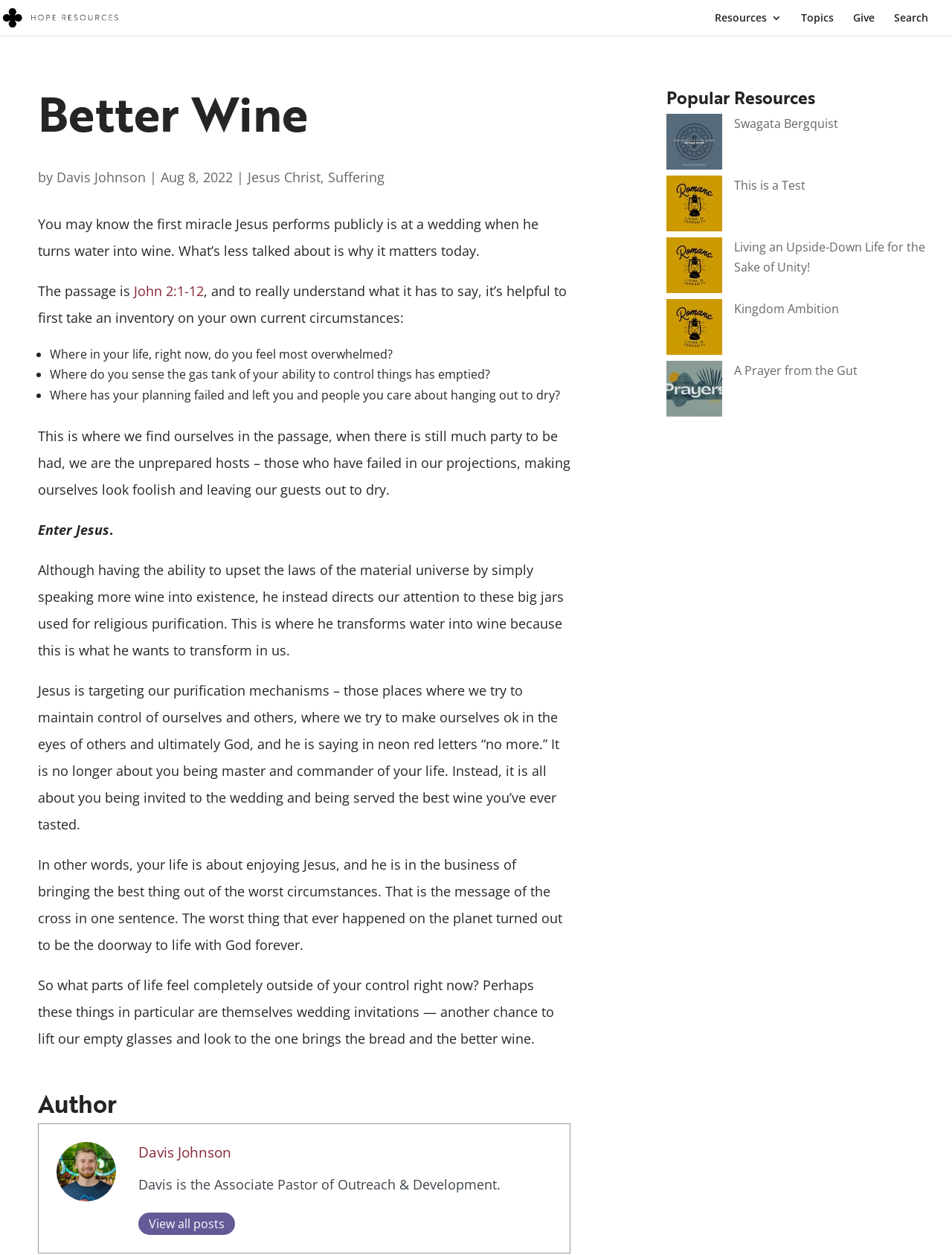What is the topic of the article?
Provide a detailed and extensive answer to the question.

The topic of the article is Jesus Christ, specifically his first miracle of turning water into wine, and its significance in our lives today.